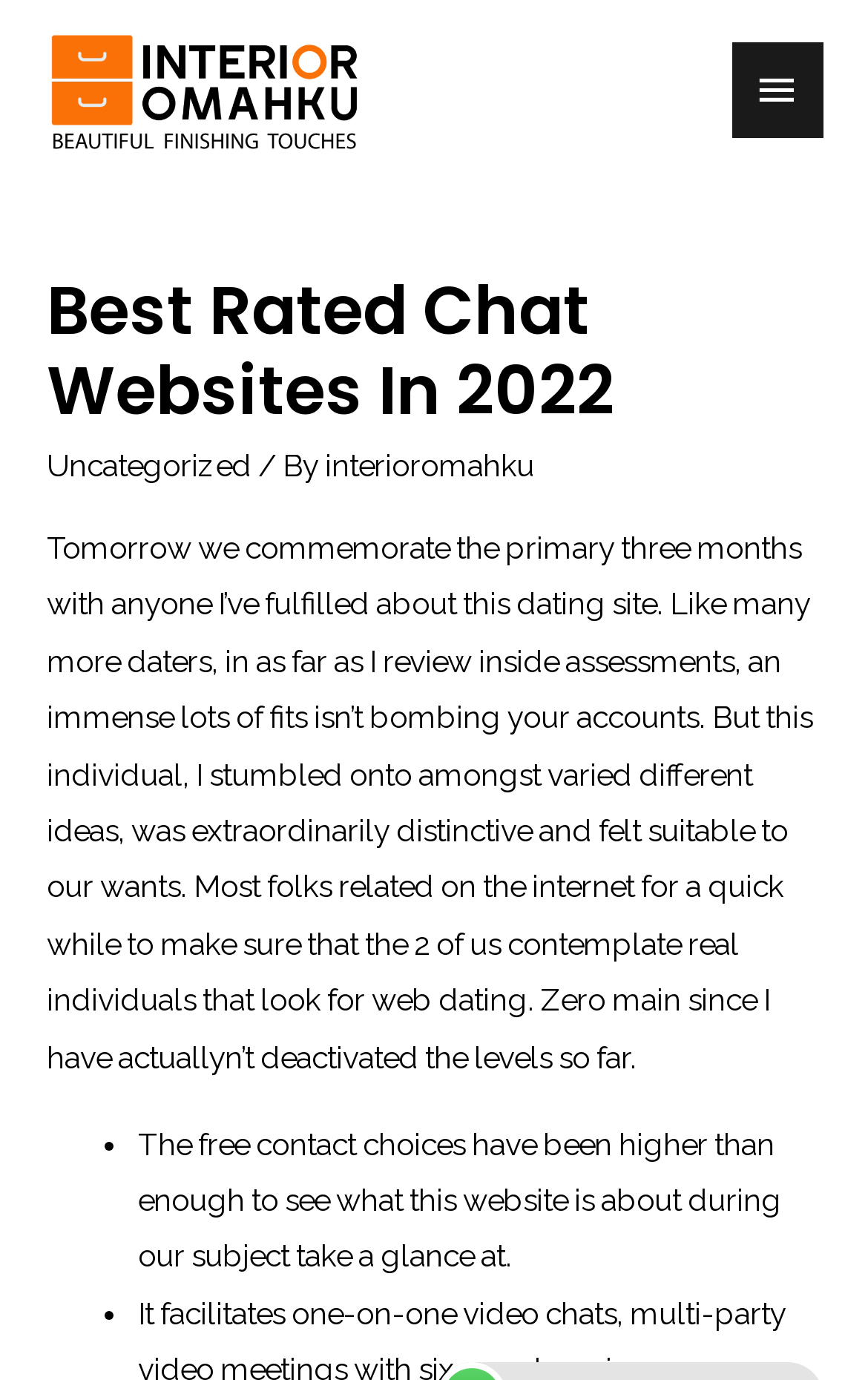What is the author's opinion of the site's free contact options?
Based on the visual content, answer with a single word or a brief phrase.

Higher than enough